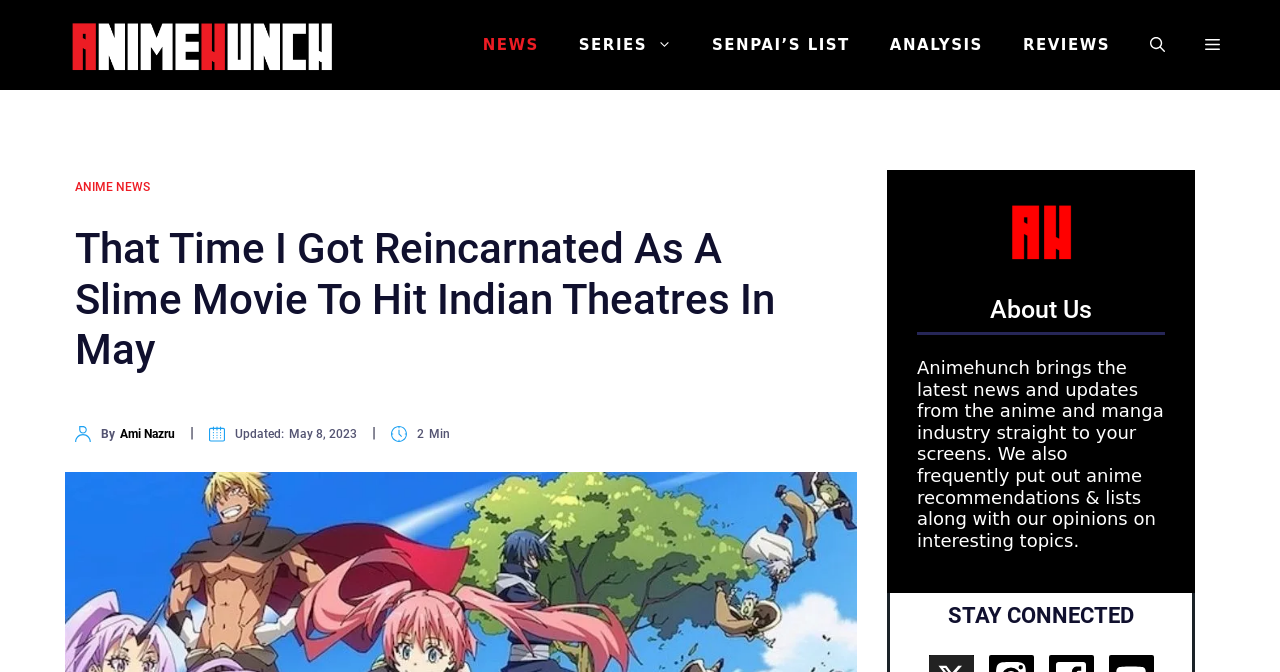Answer in one word or a short phrase: 
What is the purpose of the website?

Anime news and updates